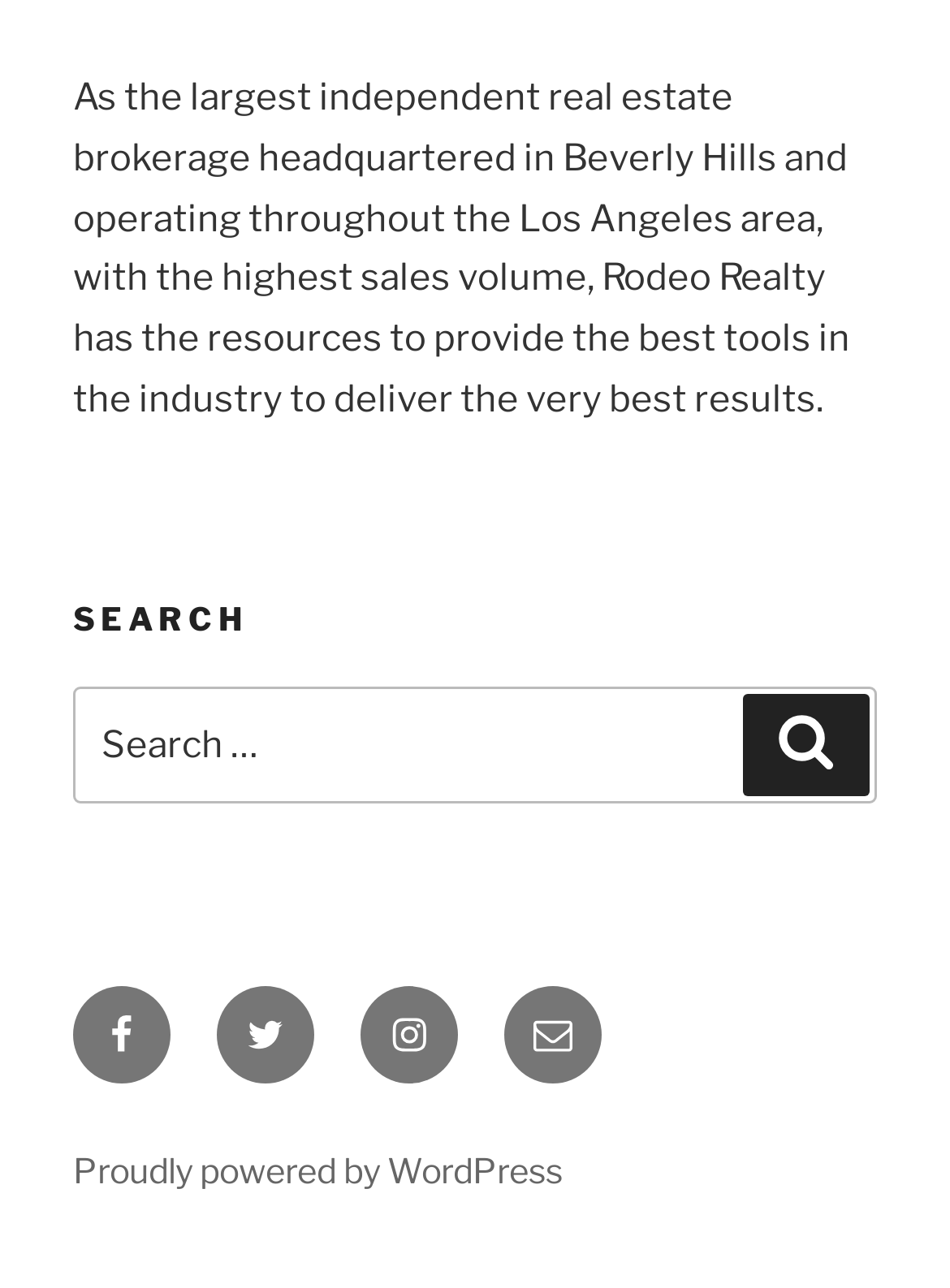How many social media links are in the footer?
From the image, respond using a single word or phrase.

4